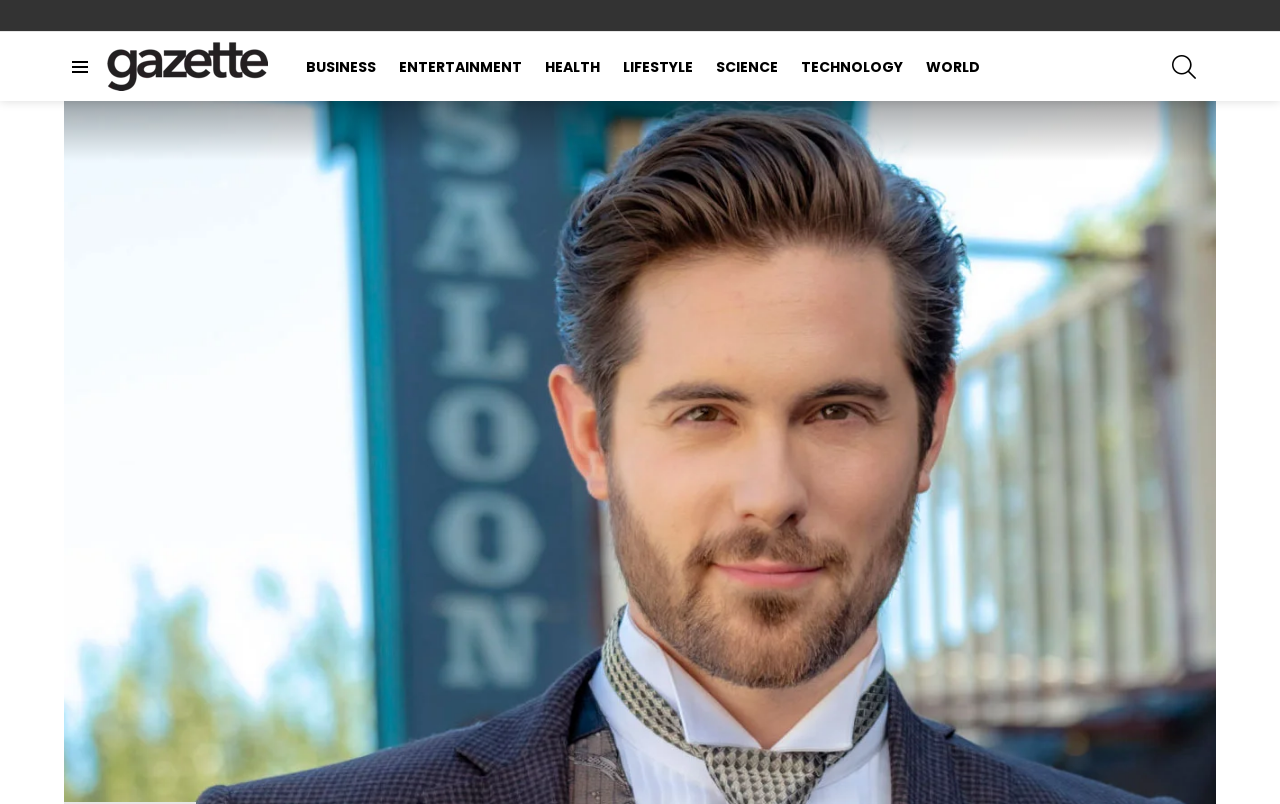Please find the bounding box coordinates of the element that must be clicked to perform the given instruction: "Go to Gazette Day". The coordinates should be four float numbers from 0 to 1, i.e., [left, top, right, bottom].

[0.083, 0.047, 0.216, 0.118]